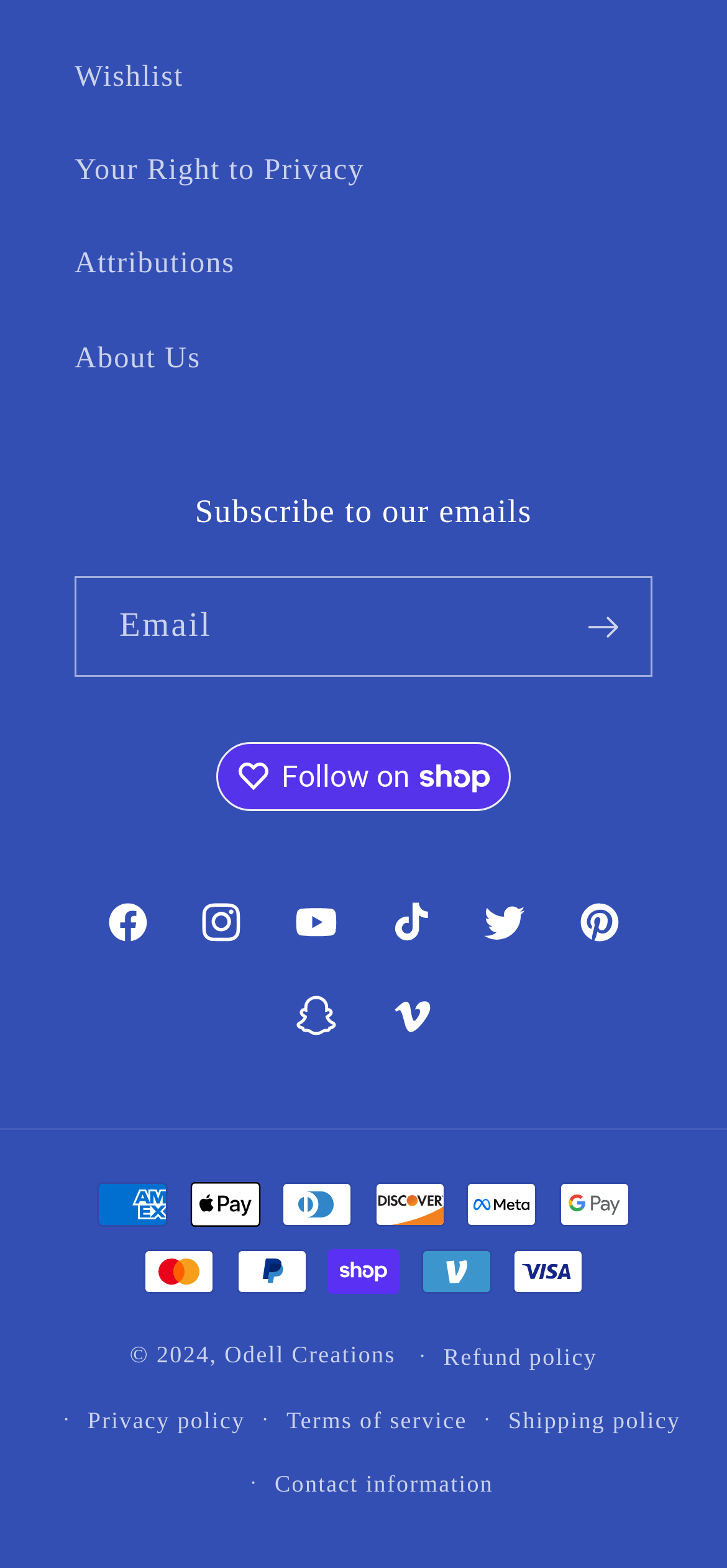Provide the bounding box coordinates for the specified HTML element described in this description: "parent_node: Email name="contact[email]" placeholder="Email"". The coordinates should be four float numbers ranging from 0 to 1, in the format [left, top, right, bottom].

[0.105, 0.369, 0.895, 0.43]